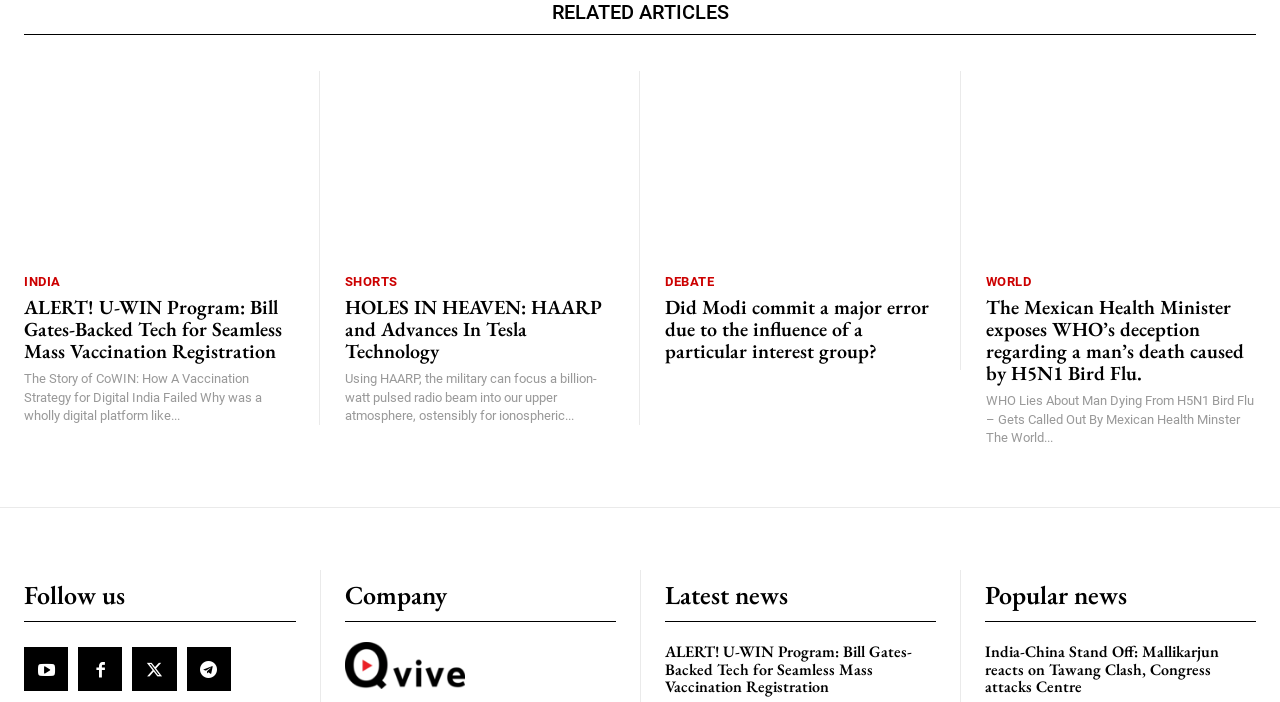Indicate the bounding box coordinates of the clickable region to achieve the following instruction: "Click on the link 'The Mexican Health Minister exposes WHO’s deception regarding a man’s death caused by H5N1 Bird Flu.'."

[0.77, 0.101, 0.98, 0.37]